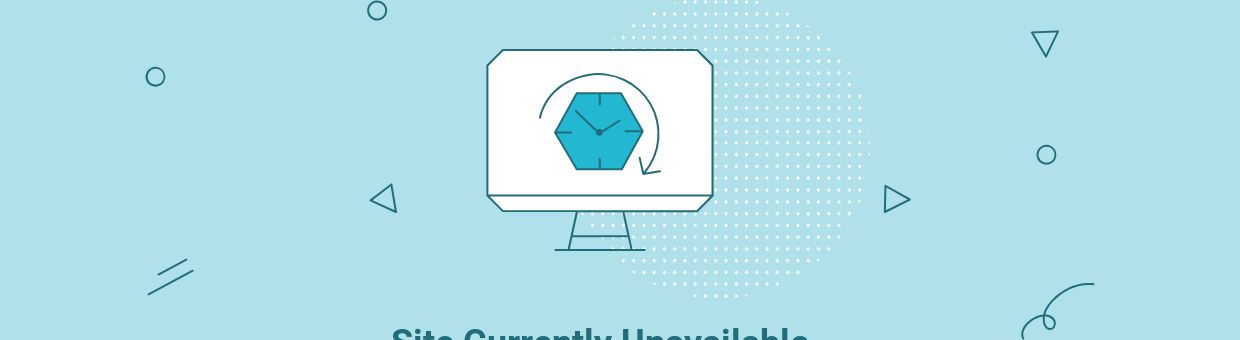Refer to the image and provide an in-depth answer to the question:
What is the purpose of the geometric shapes in the design?

The question asks about the role of the geometric shapes, such as circles and triangles, in the design. According to the caption, these shapes add a dynamic touch to the overall aesthetic, making it clean and inviting despite the disruption.